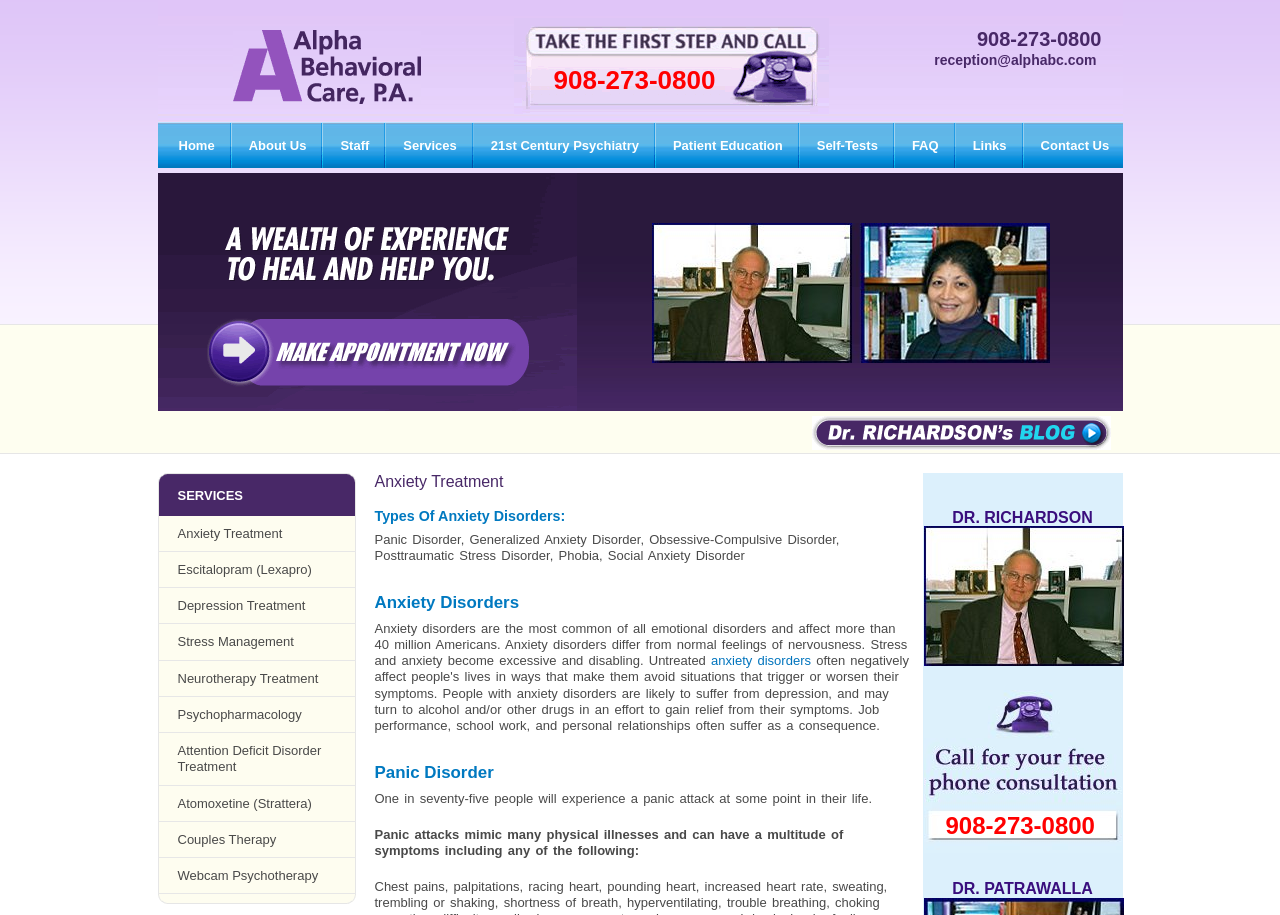What is the phone number to contact Alpha Behavioral Care?
Answer the question using a single word or phrase, according to the image.

908-273-0800